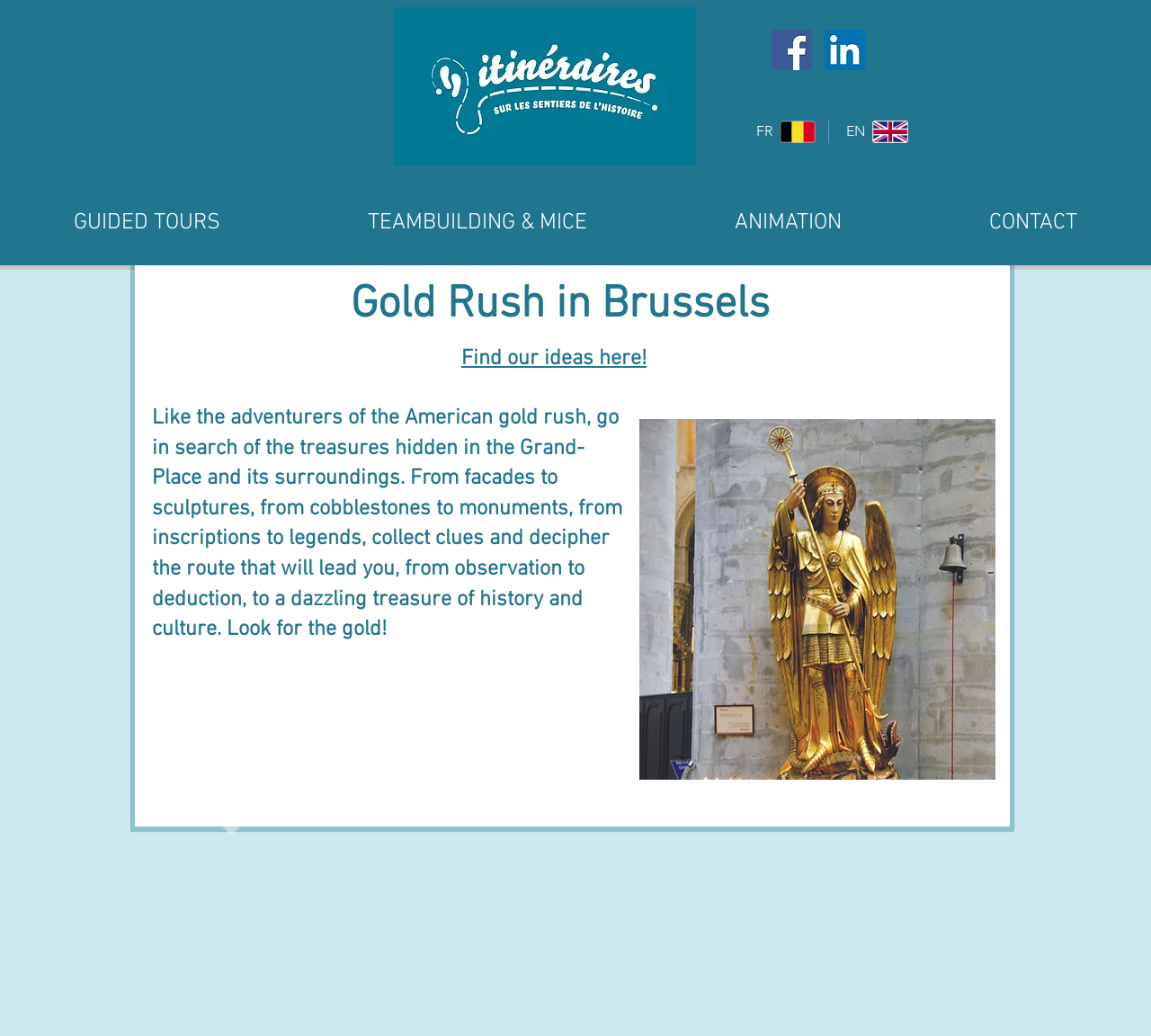Please give the bounding box coordinates of the area that should be clicked to fulfill the following instruction: "Find our ideas here". The coordinates should be in the format of four float numbers from 0 to 1, i.e., [left, top, right, bottom].

[0.401, 0.334, 0.562, 0.359]